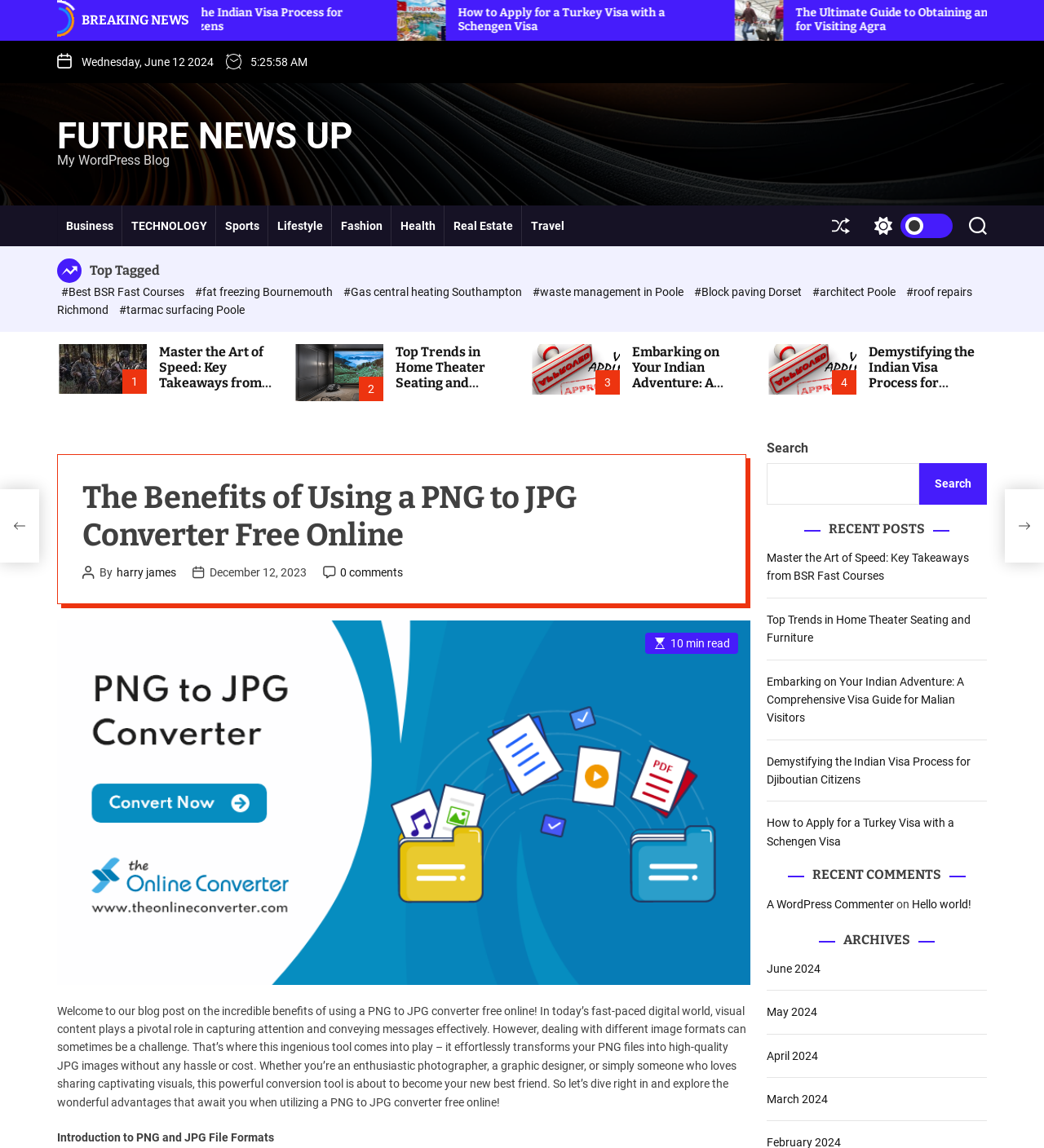Identify the bounding box coordinates for the UI element described as follows: "#Best BSR Fast Courses". Ensure the coordinates are four float numbers between 0 and 1, formatted as [left, top, right, bottom].

[0.059, 0.249, 0.179, 0.26]